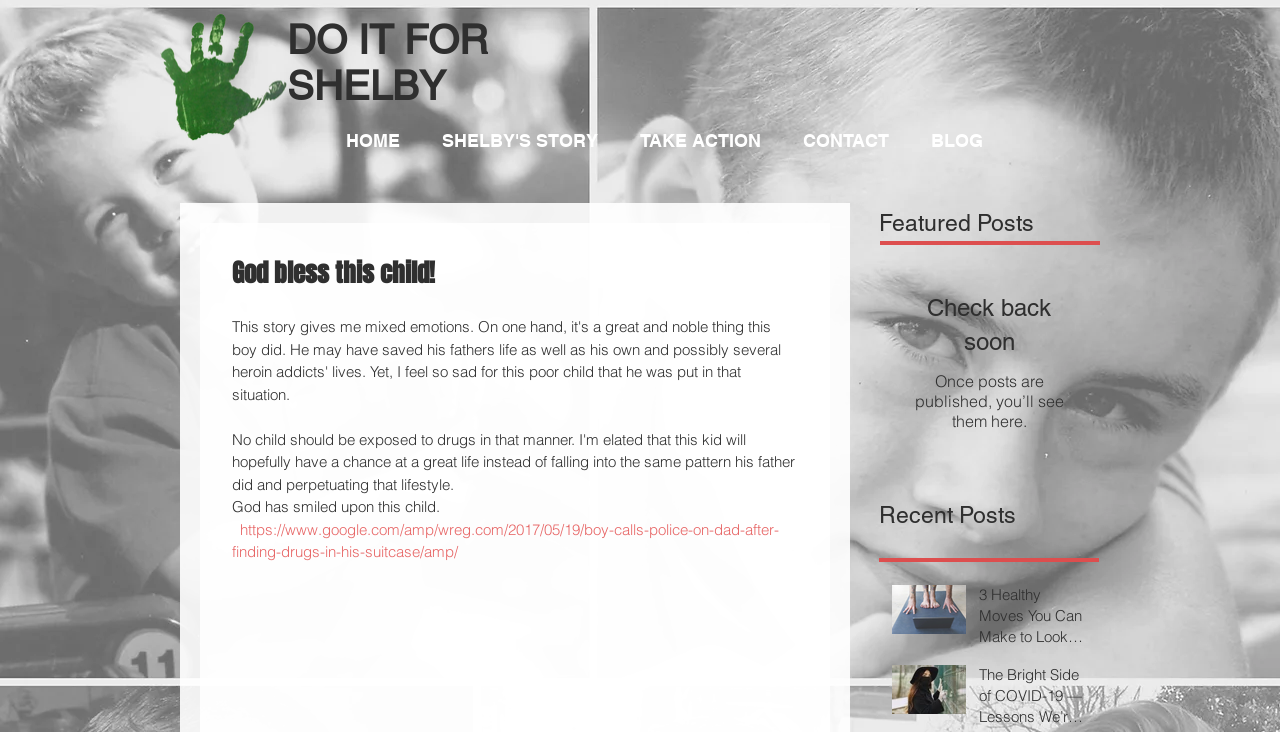Can you determine the bounding box coordinates of the area that needs to be clicked to fulfill the following instruction: "Check the 'Featured Posts' section"?

[0.687, 0.283, 0.859, 0.327]